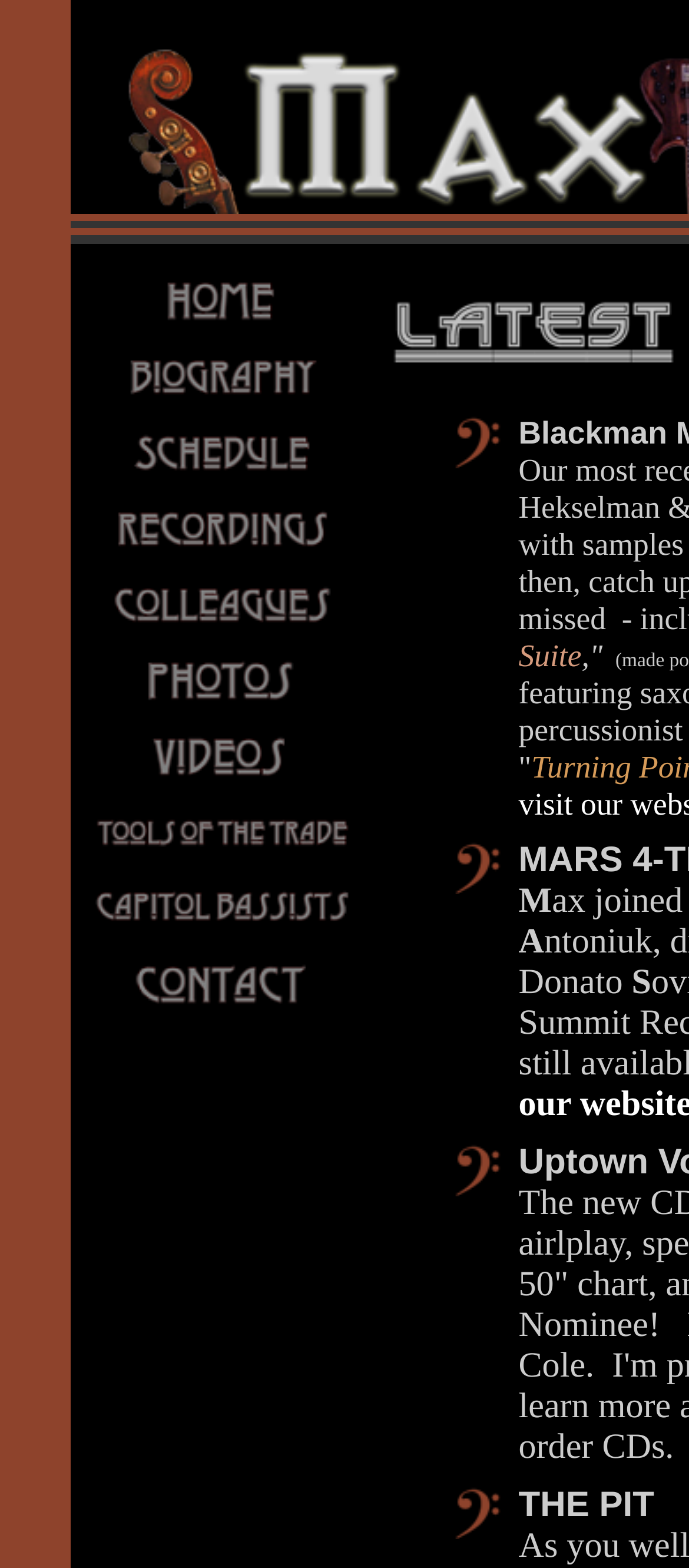Specify the bounding box coordinates of the element's area that should be clicked to execute the given instruction: "view details". The coordinates should be four float numbers between 0 and 1, i.e., [left, top, right, bottom].

None